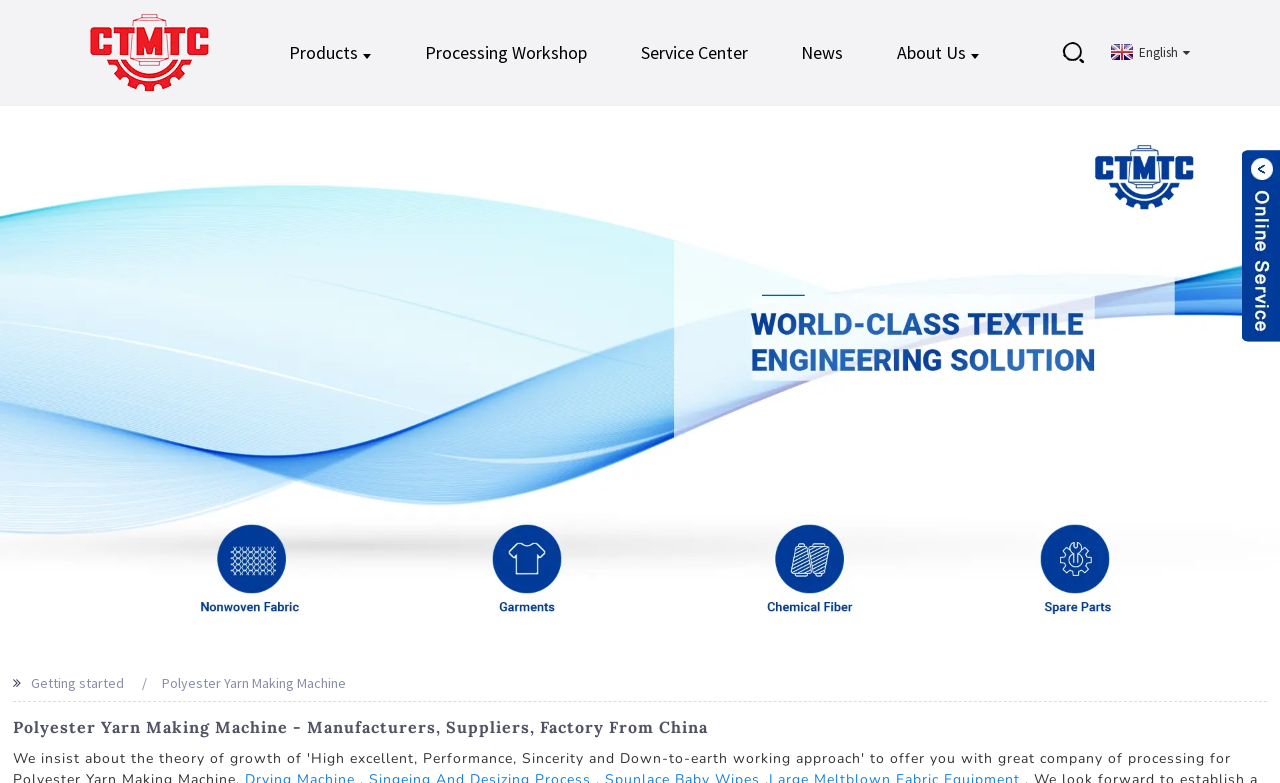Give the bounding box coordinates for the element described as: "Watch his talk(link is external)".

None